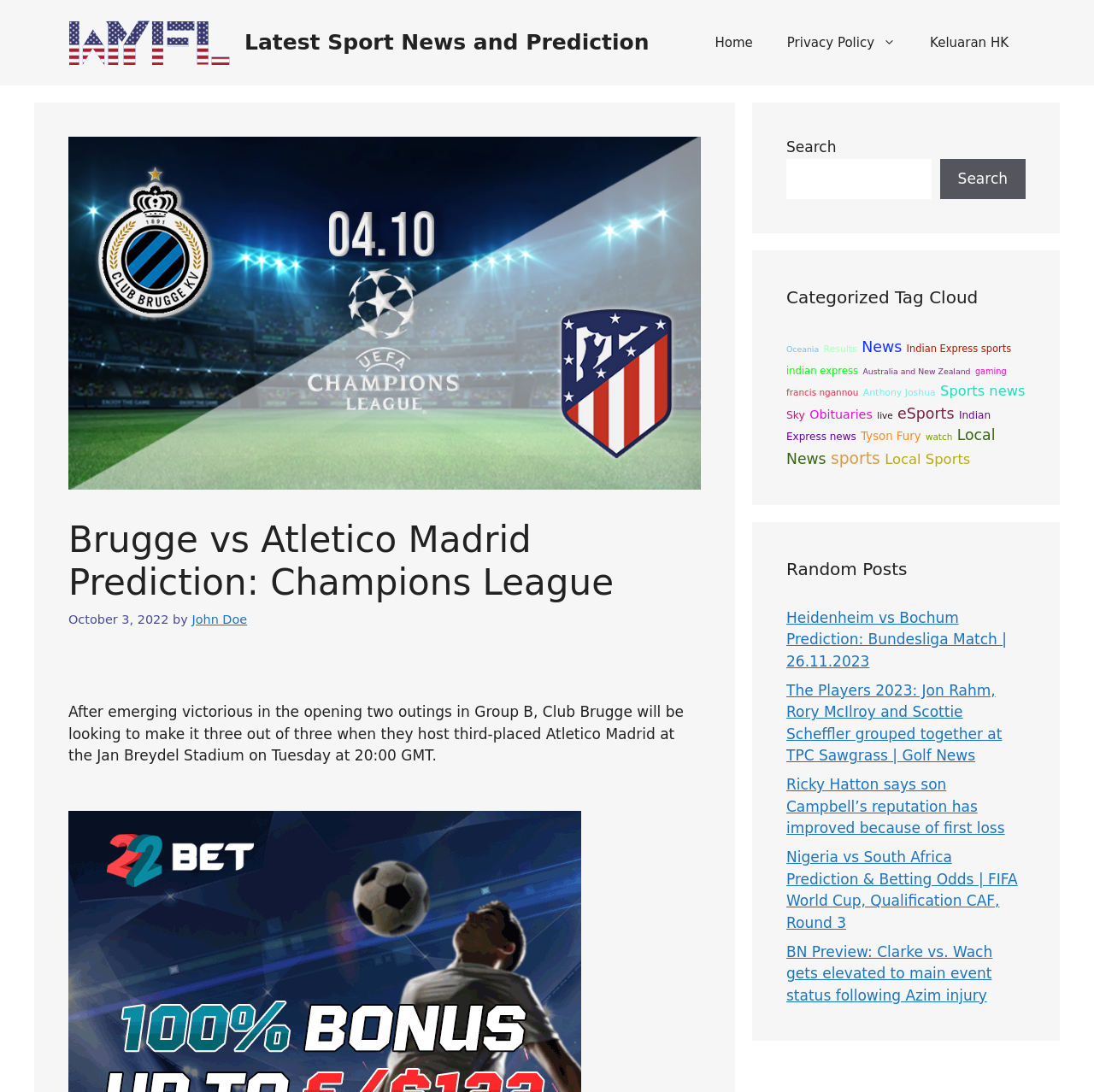Determine the bounding box coordinates of the region I should click to achieve the following instruction: "Search for something". Ensure the bounding box coordinates are four float numbers between 0 and 1, i.e., [left, top, right, bottom].

[0.719, 0.145, 0.851, 0.182]